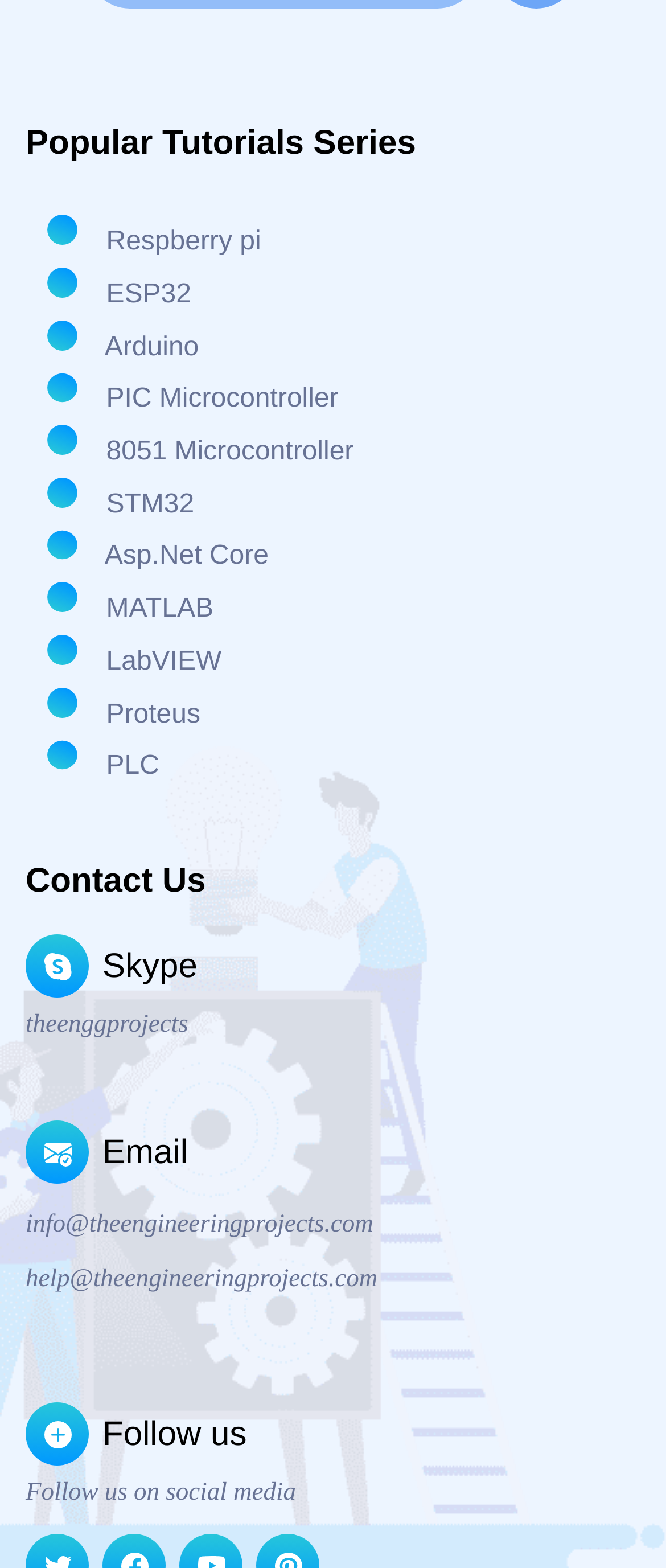Please find the bounding box for the UI element described by: "Asp.Net Core".

[0.038, 0.337, 0.403, 0.373]